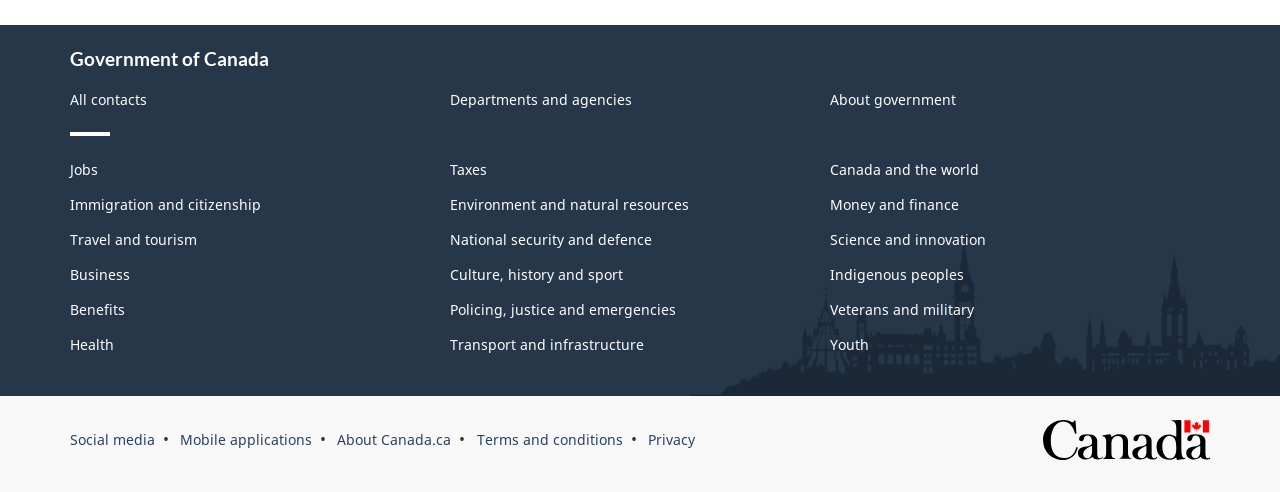Determine the bounding box coordinates for the area you should click to complete the following instruction: "Explore the Industries page".

None